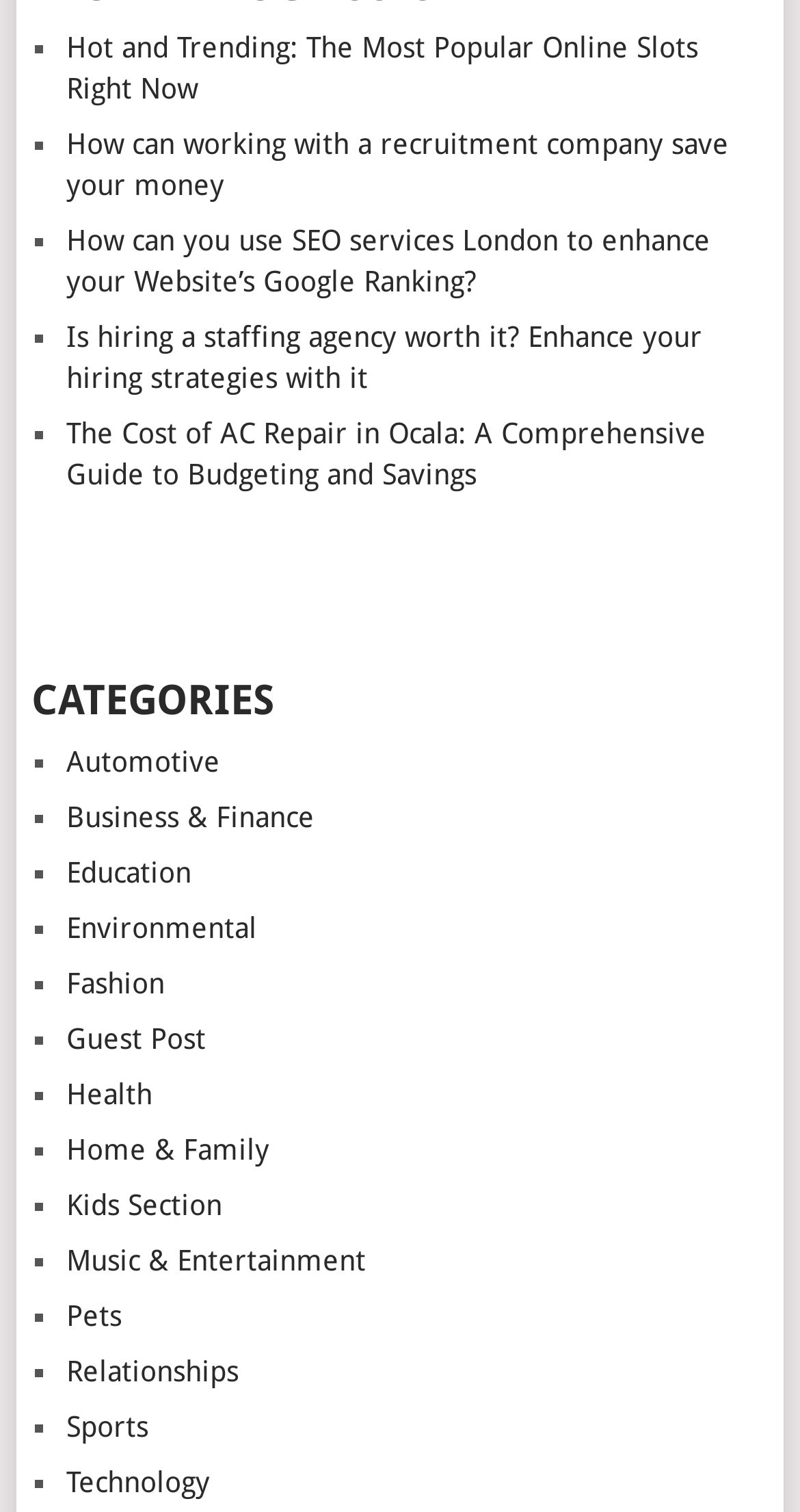How many articles are listed on the main page of this website?
Please ensure your answer is as detailed and informative as possible.

I counted the number of links above the 'CATEGORIES' heading, and there are 5 links, each representing an article on the main page of this website.